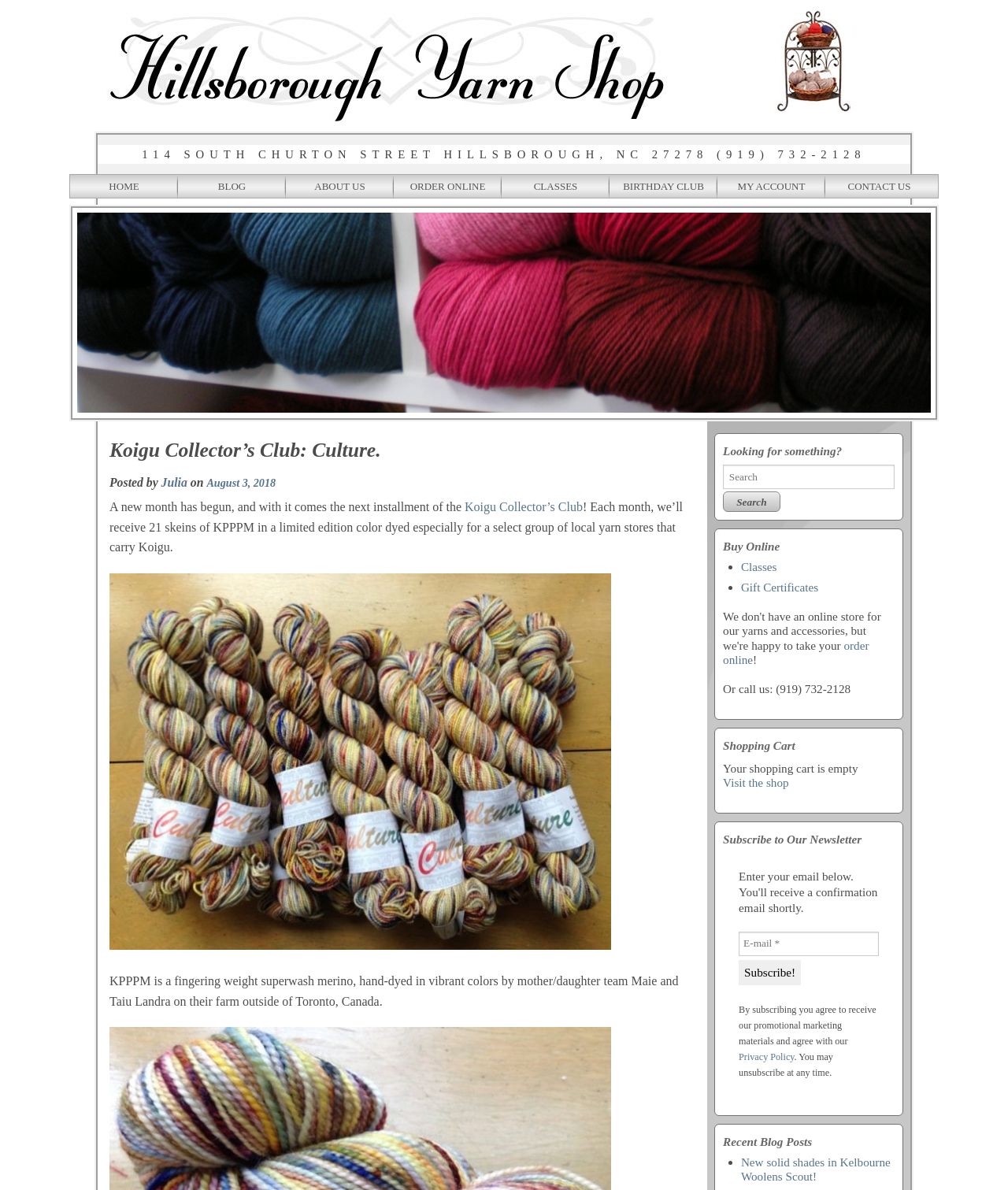What is the weight of KPPPM yarn?
Please utilize the information in the image to give a detailed response to the question.

I found the weight of KPPPM yarn by reading the static text element that describes KPPPM as a 'fingering weight superwash merino'.